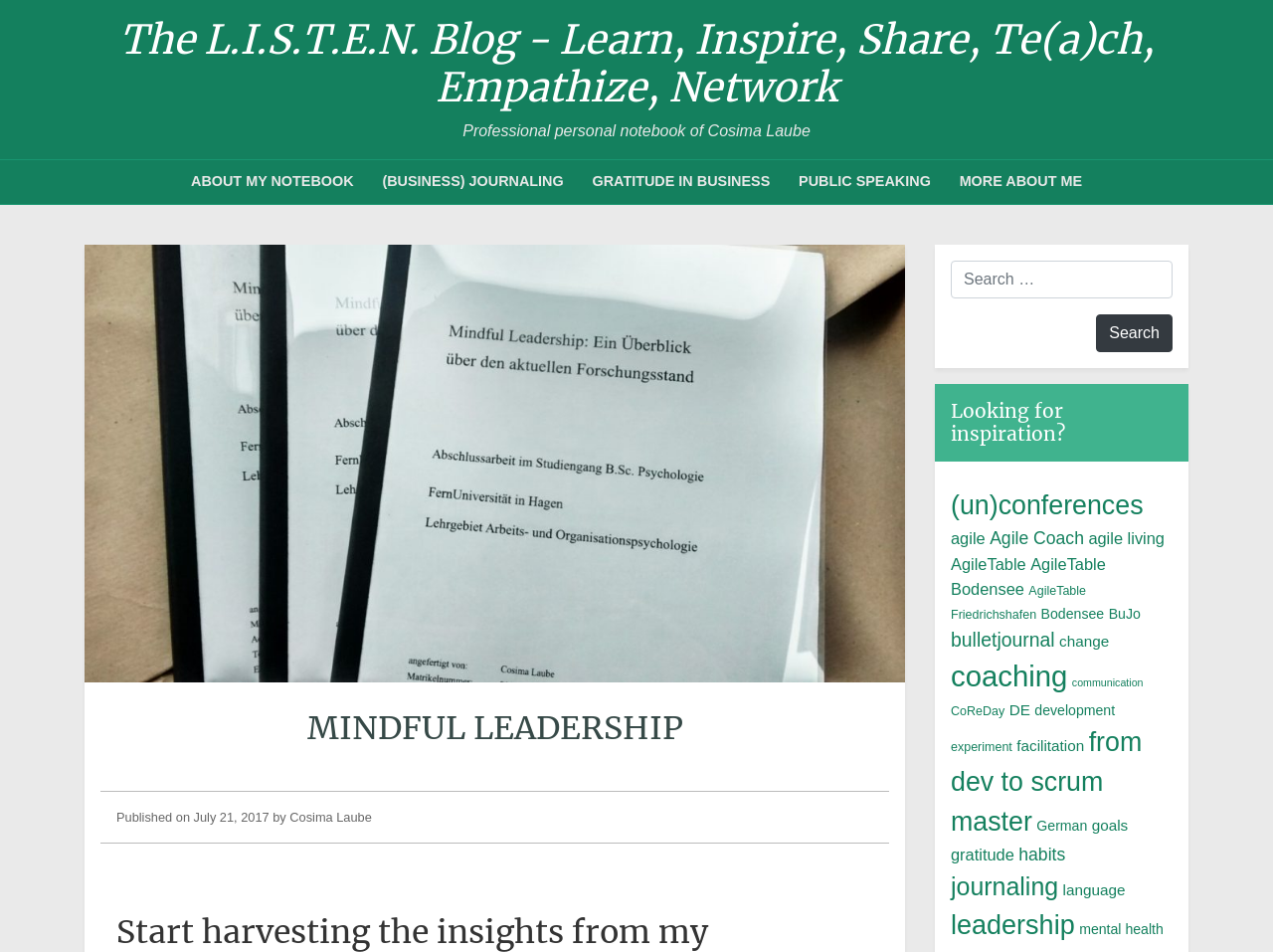Find the bounding box coordinates corresponding to the UI element with the description: "Agile Coach". The coordinates should be formatted as [left, top, right, bottom], with values as floats between 0 and 1.

[0.777, 0.555, 0.852, 0.576]